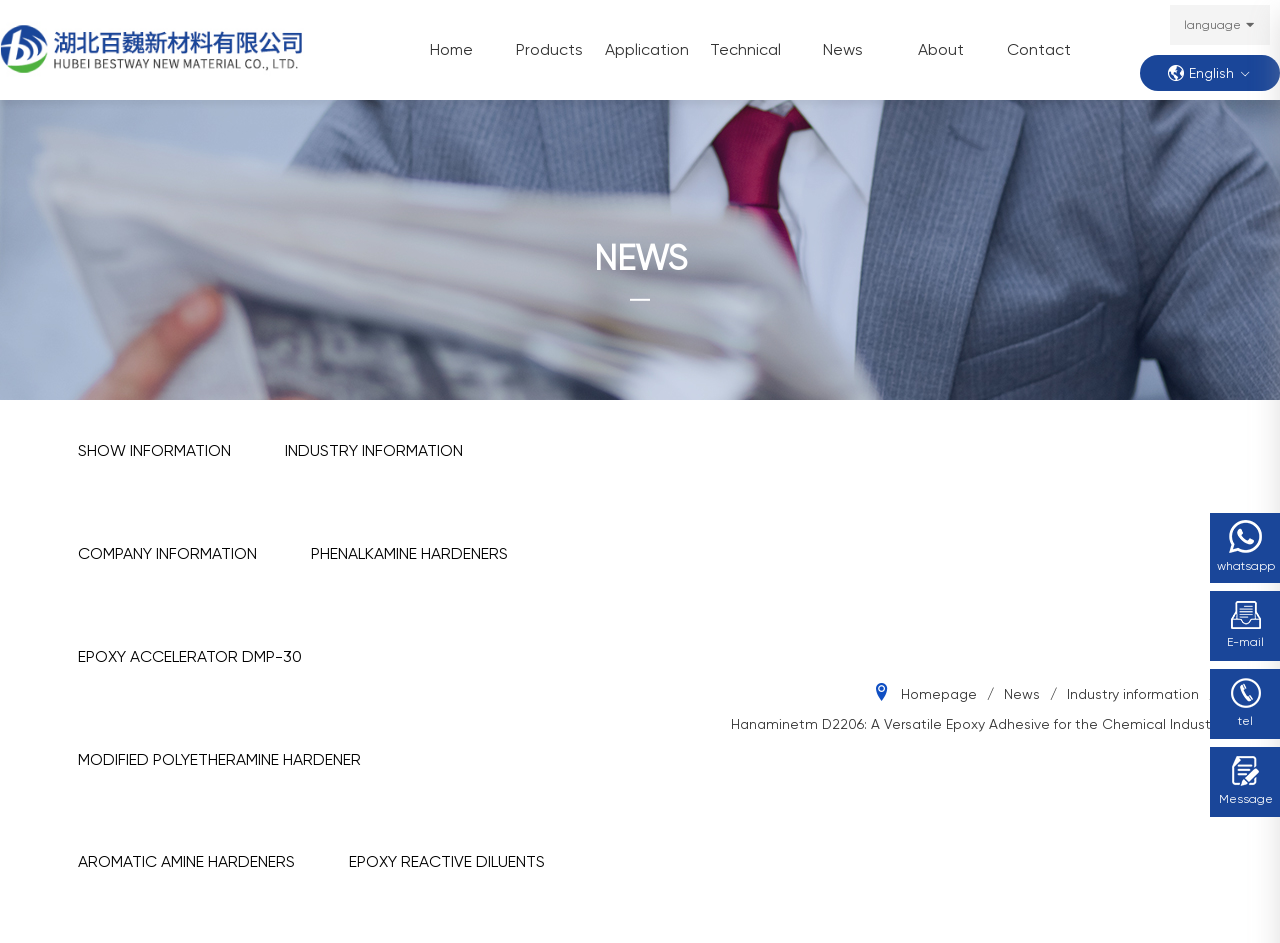Provide a short answer to the following question with just one word or phrase: What is the language of the webpage?

English